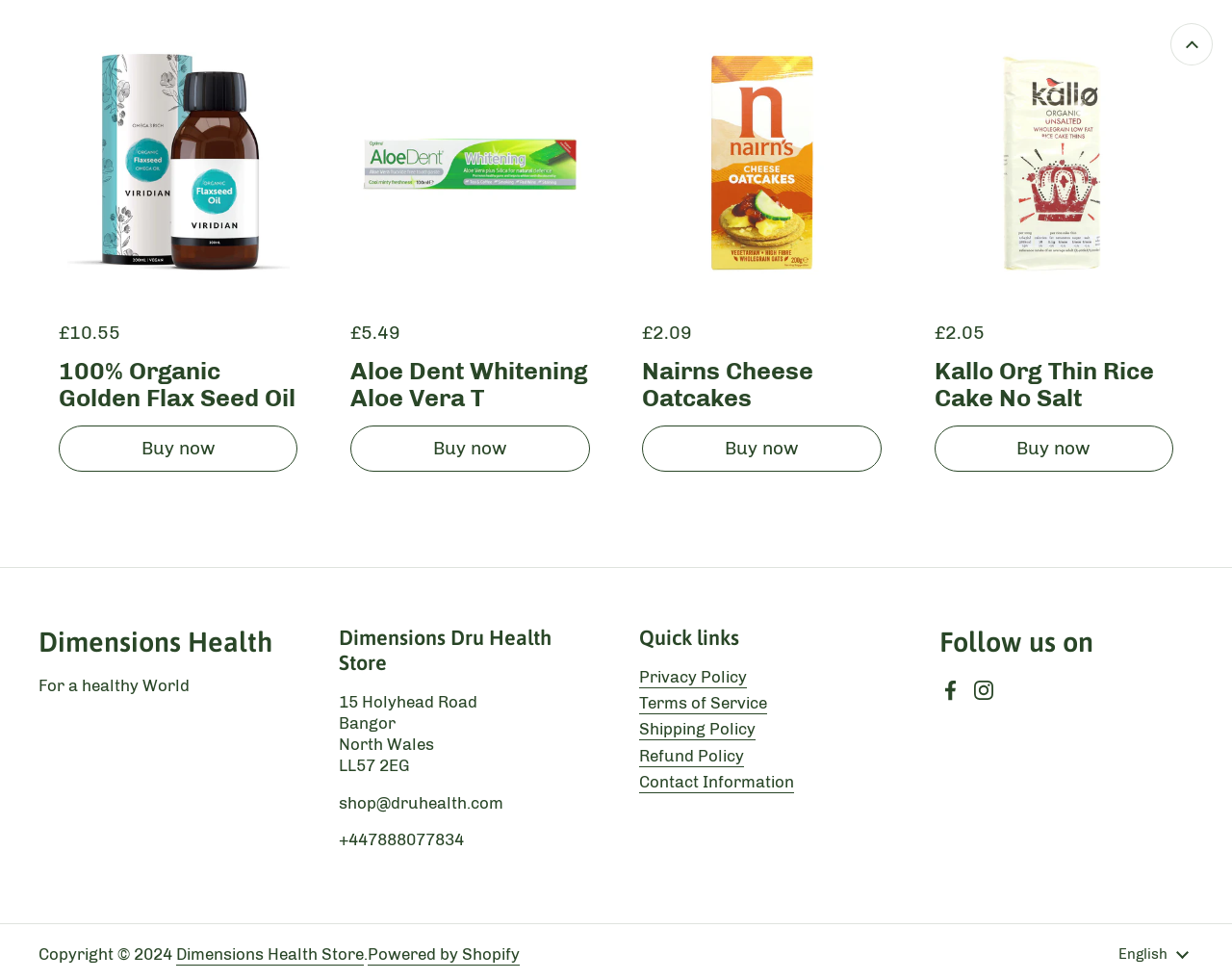Show the bounding box coordinates for the element that needs to be clicked to execute the following instruction: "Purchase Nairns Cheese Oatcakes". Provide the coordinates in the form of four float numbers between 0 and 1, i.e., [left, top, right, bottom].

[0.521, 0.435, 0.715, 0.482]